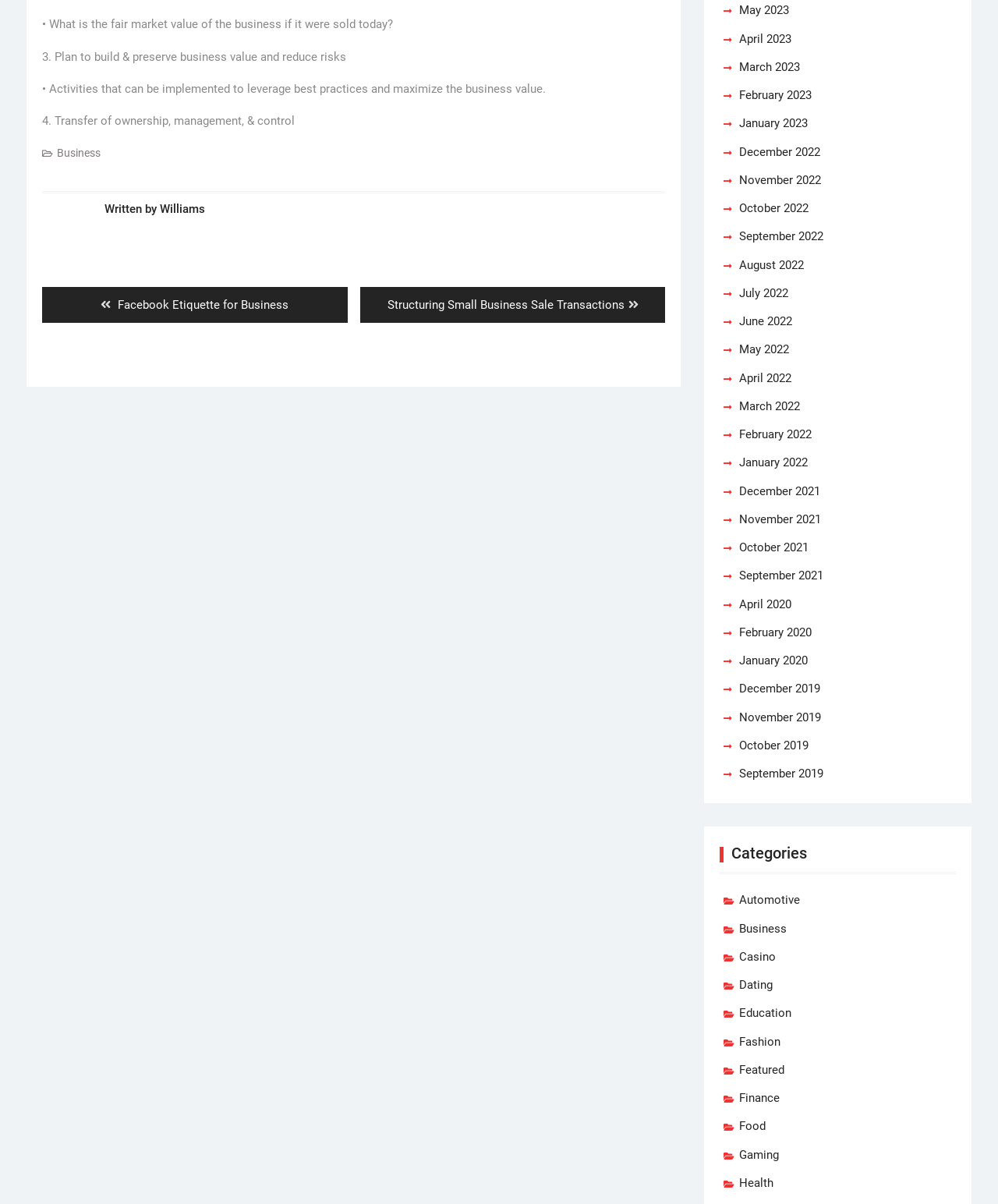What is the previous post about?
Craft a detailed and extensive response to the question.

The previous post can be determined by looking at the link ' Previous post: Facebook Etiquette for Business' in the post navigation section. This link suggests that the previous post is about Facebook etiquette for business.